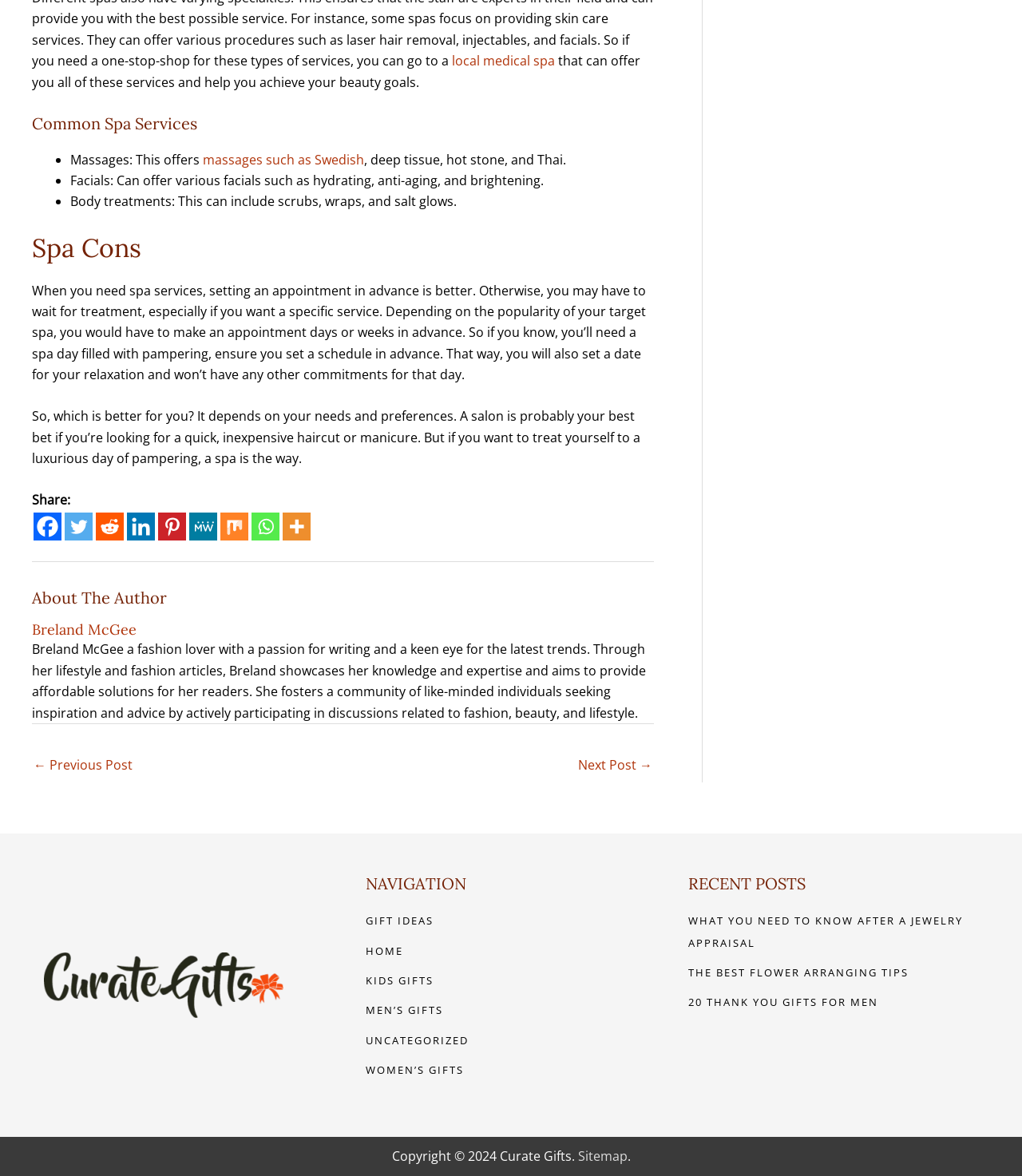Please determine the bounding box coordinates for the element that should be clicked to follow these instructions: "Click on 'local medical spa'".

[0.442, 0.044, 0.543, 0.059]